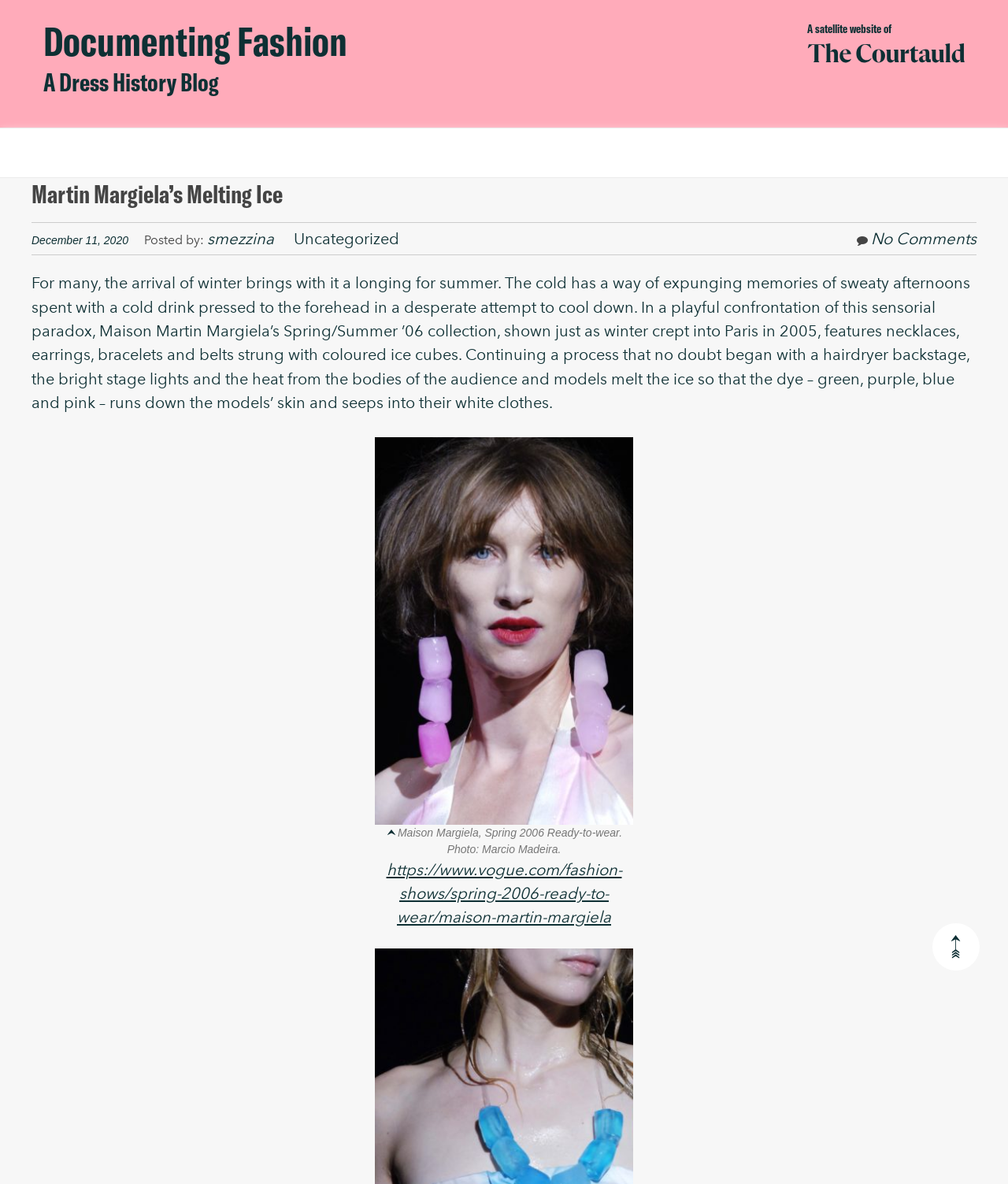Using the provided description: "smezzina", find the bounding box coordinates of the corresponding UI element. The output should be four float numbers between 0 and 1, in the format [left, top, right, bottom].

[0.205, 0.194, 0.272, 0.21]